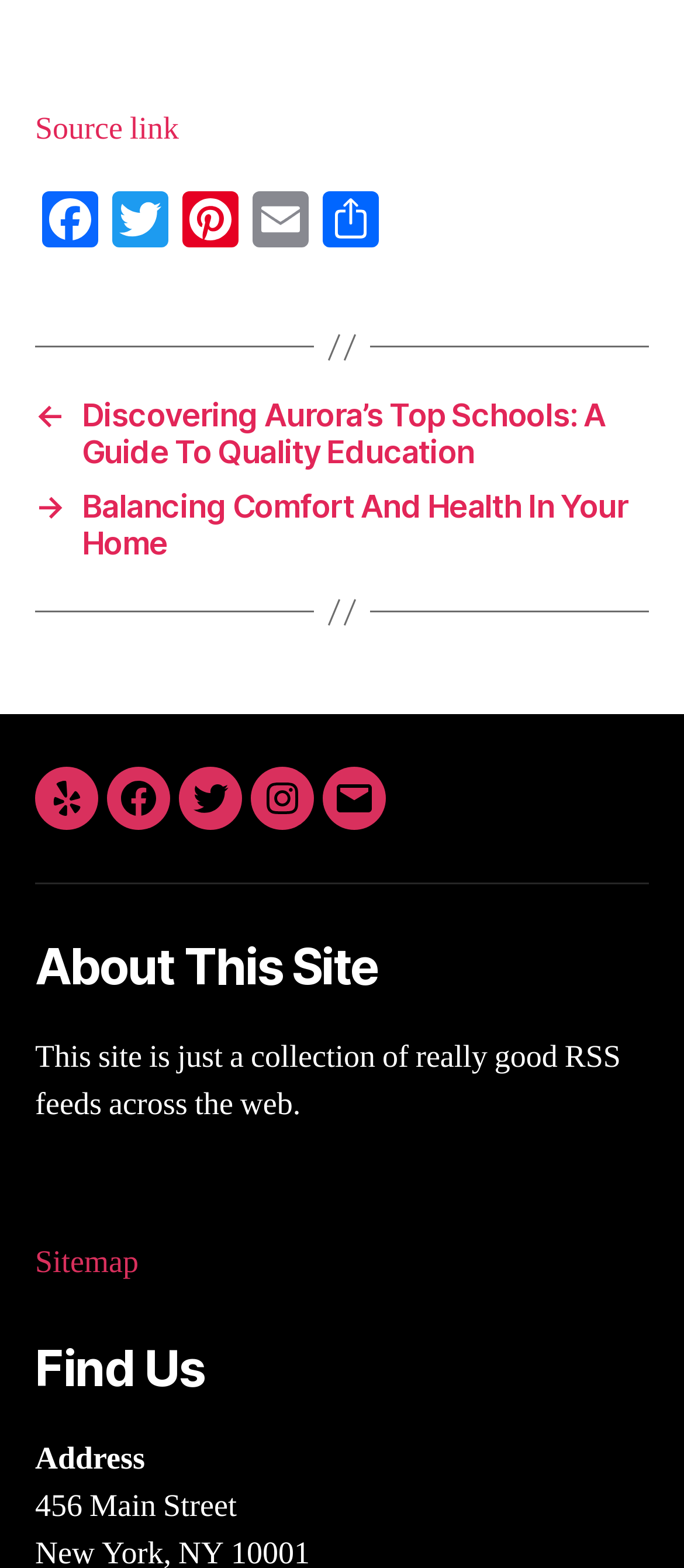Find and indicate the bounding box coordinates of the region you should select to follow the given instruction: "Share on Facebook".

[0.154, 0.122, 0.256, 0.165]